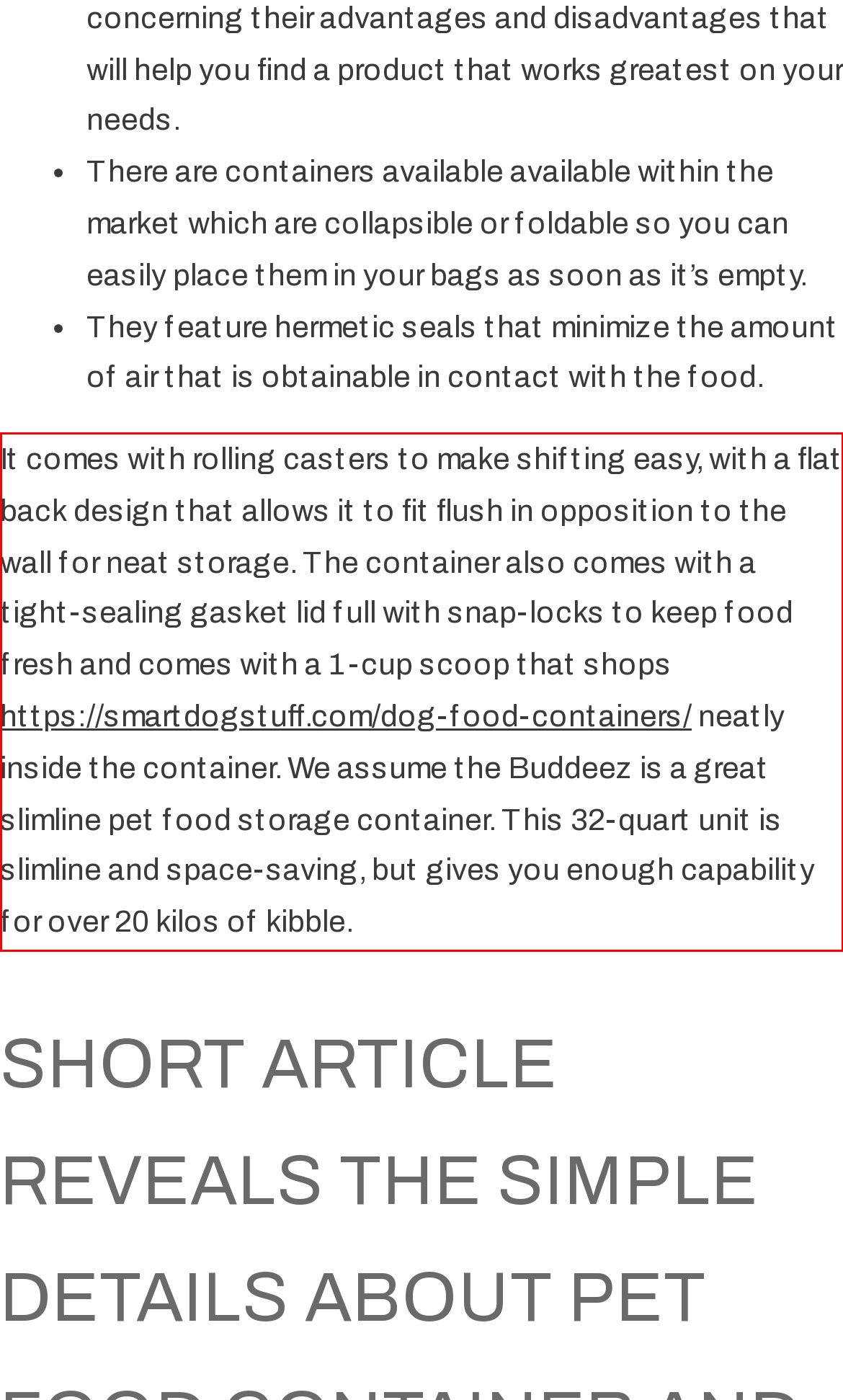You have a screenshot of a webpage with a red bounding box. Use OCR to generate the text contained within this red rectangle.

It comes with rolling casters to make shifting easy, with a flat back design that allows it to fit flush in opposition to the wall for neat storage. The container also comes with a tight-sealing gasket lid full with snap-locks to keep food fresh and comes with a 1-cup scoop that shops https://smartdogstuff.com/dog-food-containers/ neatly inside the container. We assume the Buddeez is a great slimline pet food storage container. This 32-quart unit is slimline and space-saving, but gives you enough capability for over 20 kilos of kibble.